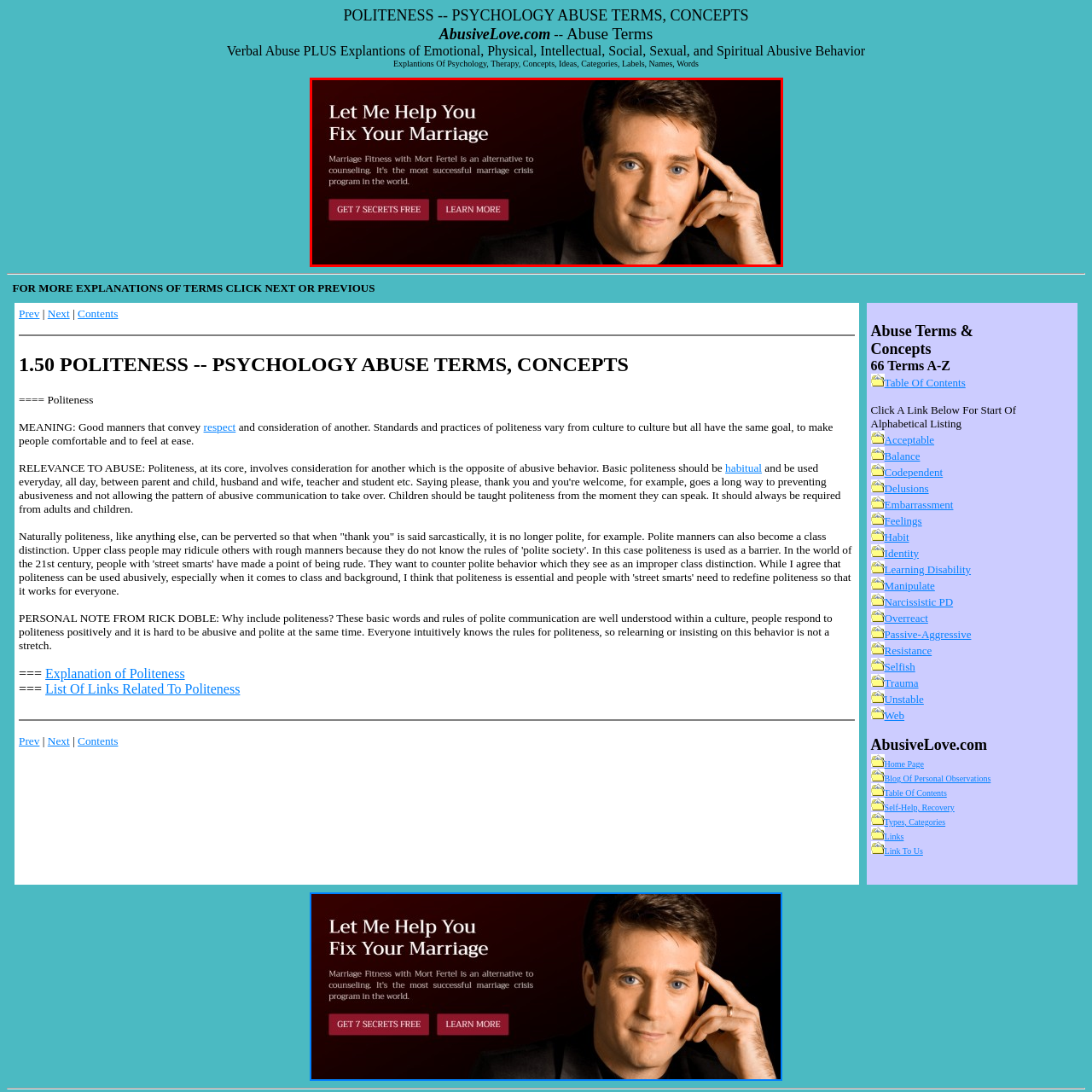How many calls to action are there below the main message?
Scrutinize the image inside the red bounding box and provide a detailed and extensive answer to the question.

The caption states that below the main message, there are two engaging calls to action: 'GET 7 SECRETS FREE' and 'LEARN MORE.' This indicates that there are two calls to action, inviting viewers to explore further assistance for their relationship issues.